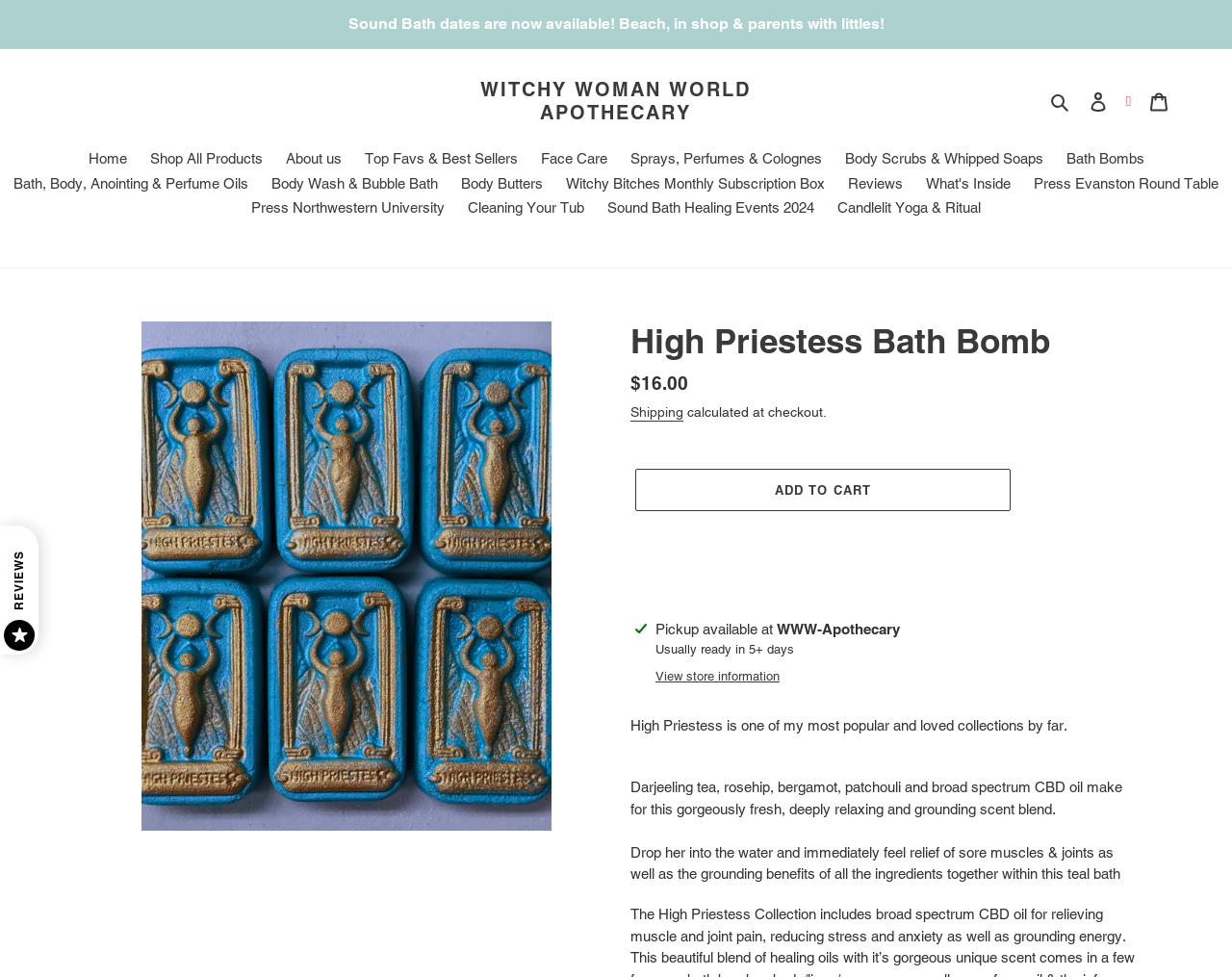What is the purpose of the 'Add to cart' button?
Using the image, give a concise answer in the form of a single word or short phrase.

To add the product to the cart